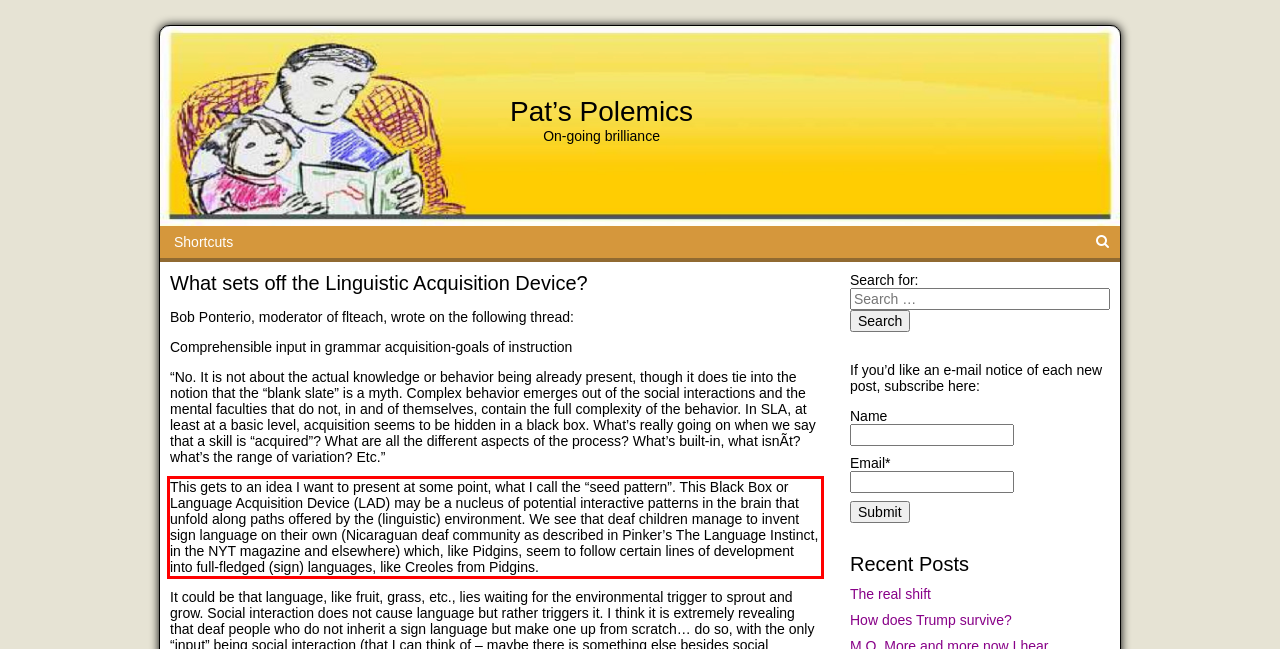By examining the provided screenshot of a webpage, recognize the text within the red bounding box and generate its text content.

This gets to an idea I want to present at some point, what I call the “seed pattern”. This Black Box or Language Acquisition Device (LAD) may be a nucleus of potential interactive patterns in the brain that unfold along paths offered by the (linguistic) environment. We see that deaf children manage to invent sign language on their own (Nicaraguan deaf community as described in Pinker’s The Language Instinct, in the NYT magazine and elsewhere) which, like Pidgins, seem to follow certain lines of development into full-fledged (sign) languages, like Creoles from Pidgins.